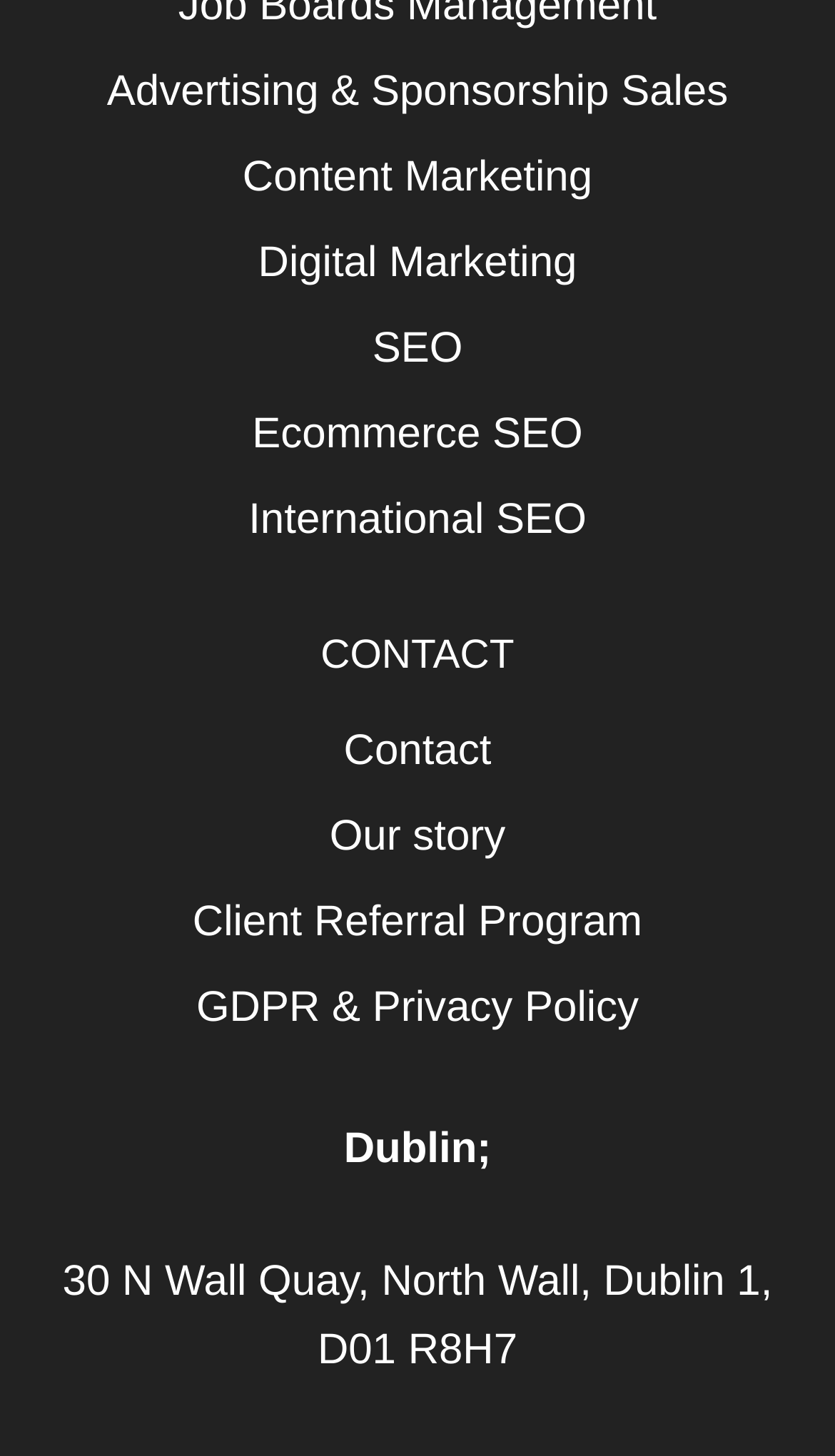Kindly respond to the following question with a single word or a brief phrase: 
What is the city where the company is located?

Dublin